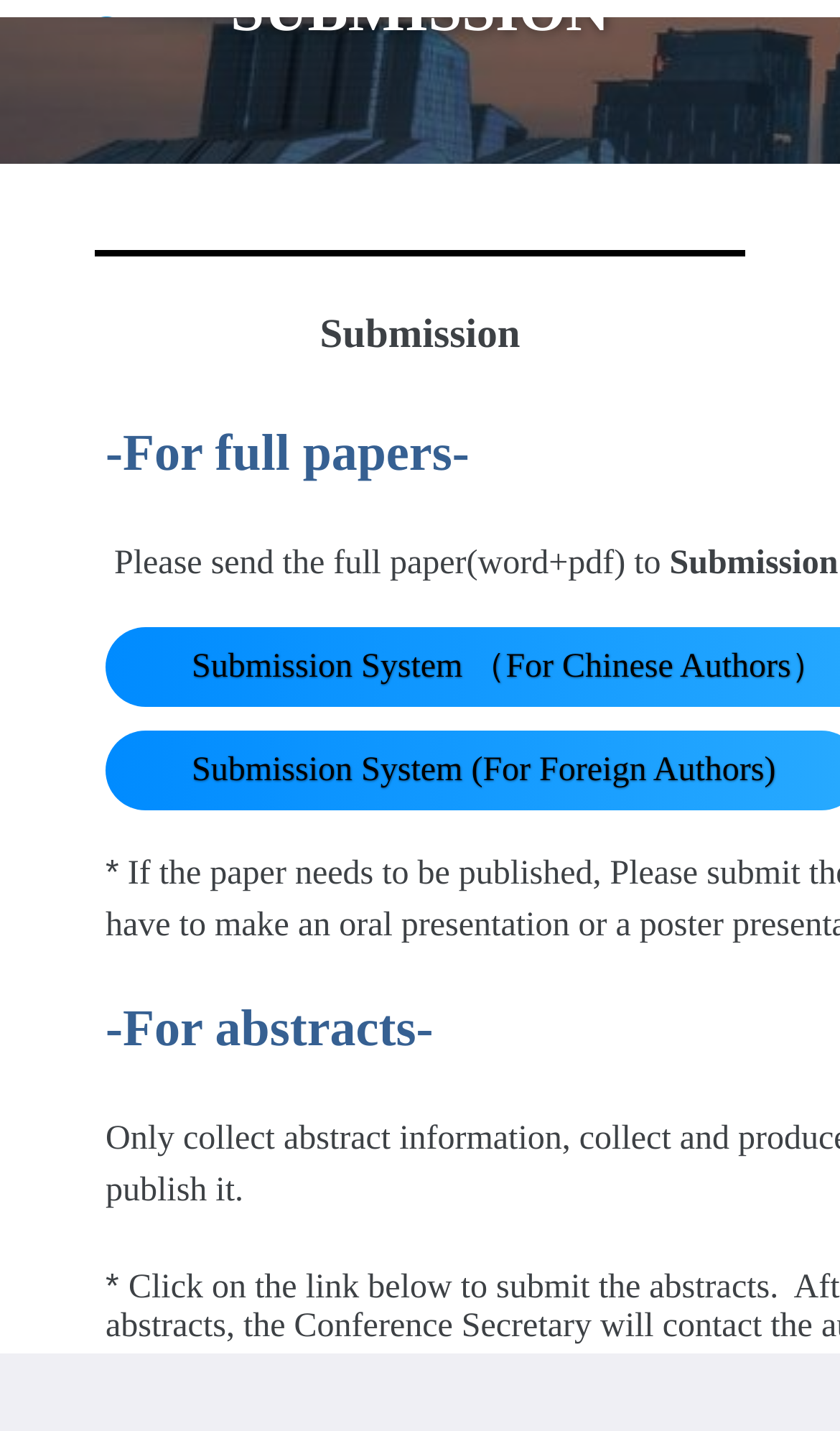Use a single word or phrase to answer this question: 
Is there a link or button on the webpage?

Yes